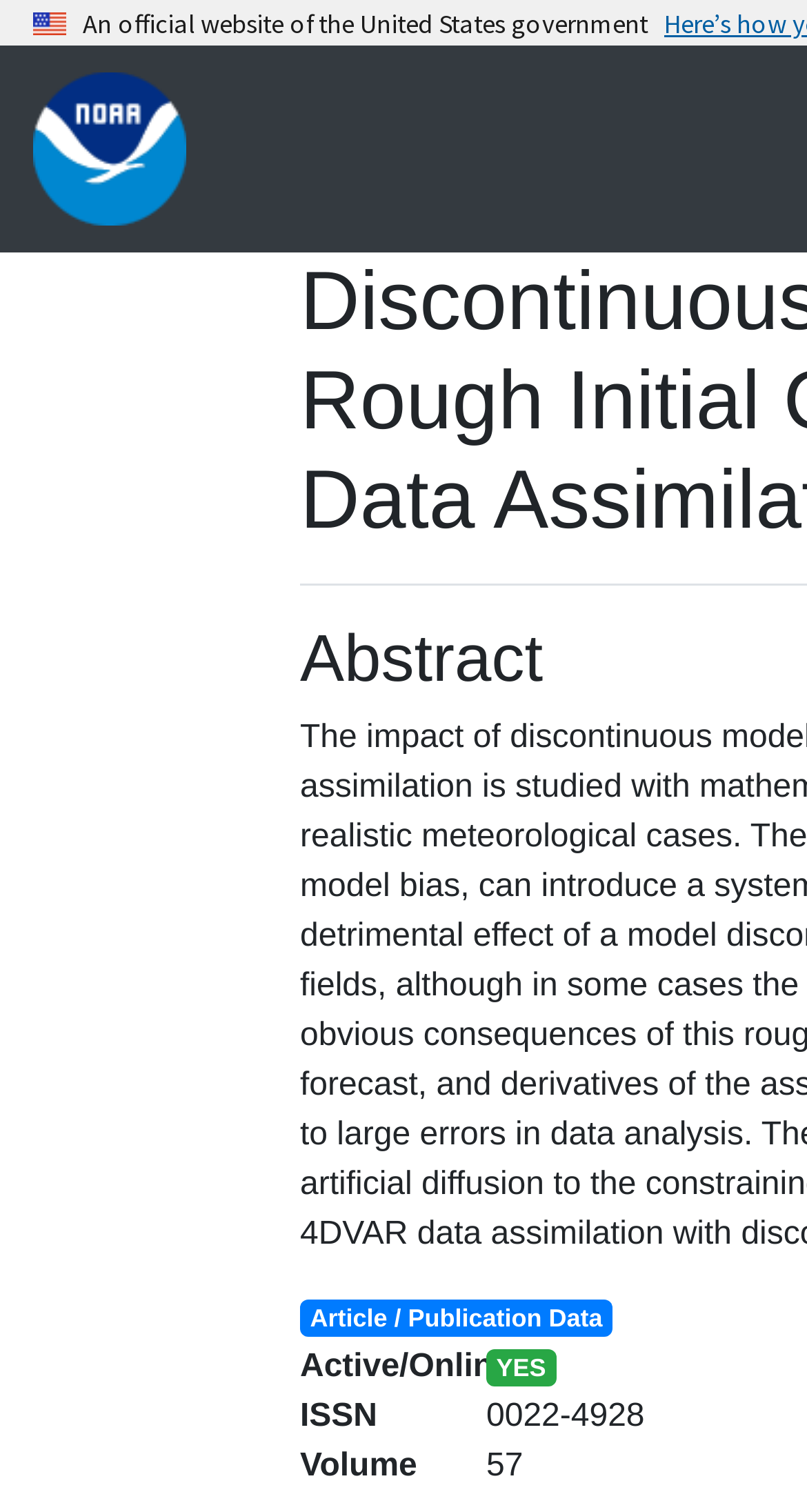What is the volume number of the publication?
Using the image as a reference, give a one-word or short phrase answer.

57